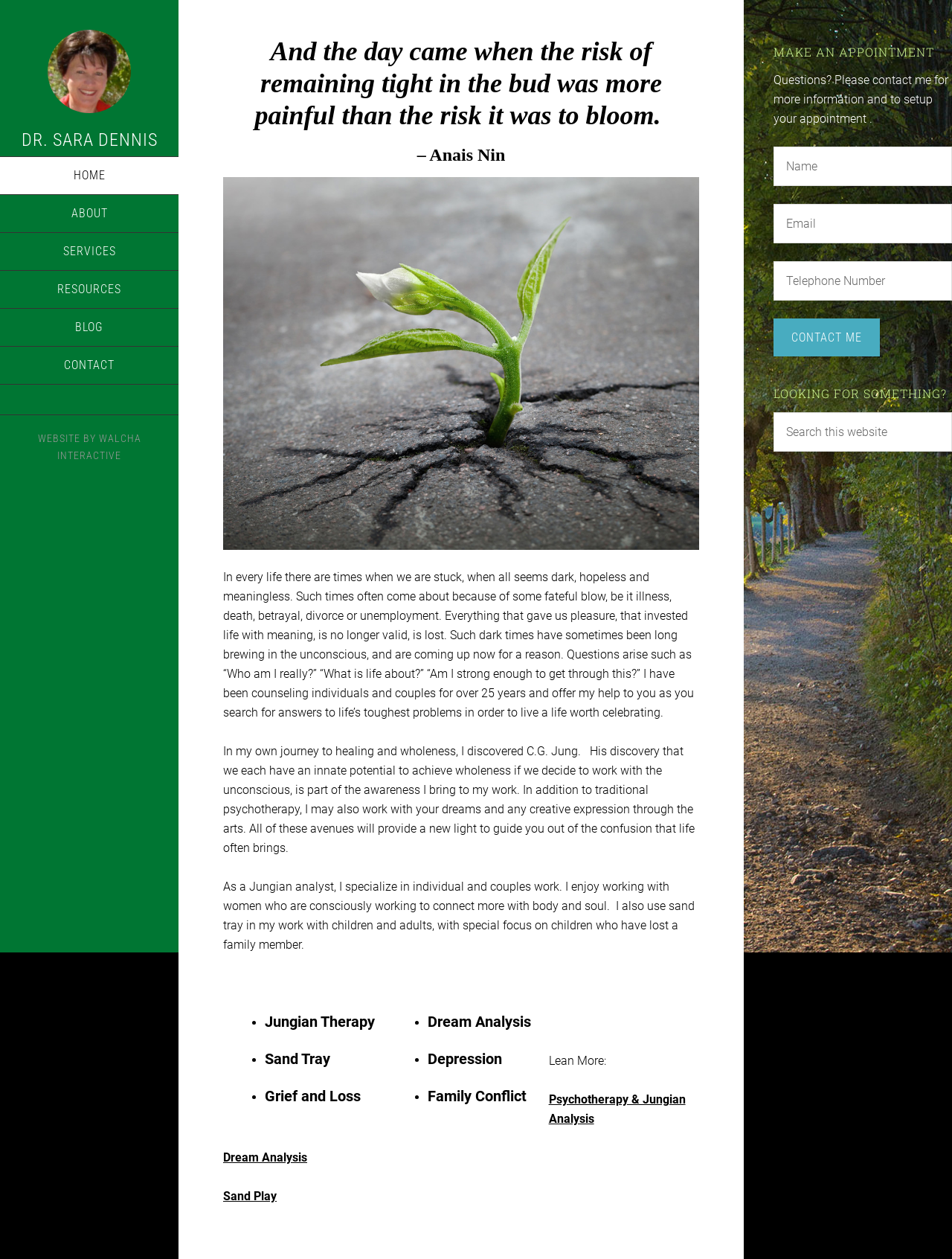What is the profession of Dr. Sara Dennis?
Please ensure your answer is as detailed and informative as possible.

Based on the webpage content, Dr. Sara Dennis is a psychotherapist who has been counseling individuals and couples for over 25 years.